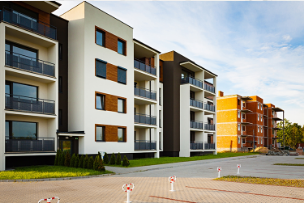Elaborate on all the features and components visible in the image.

The image showcases a modern multifamily residential community, featuring contemporary architecture with a mix of building materials. On the left, you can see well-designed, multi-story apartment buildings characterized by clean lines, large windows, and balconies that enhance aesthetic appeal and provide residents with outdoor space. The building's facade includes a blend of white and brown elements, creating a striking contrast. 

To the right, another building of a different design can be observed, which appears to have an orange brick finish, offering variety within the community's visual identity. The foreground presents a spacious parking area, indicating facility accessibility for residents and visitors. The overall setting, with well-maintained green areas, suggests a vibrant and welcoming environment suitable for families looking for quality housing in Columbus, OH. This aligns with the development's goal of improving operational efficiencies and providing comfortable living spaces in a desirable location.